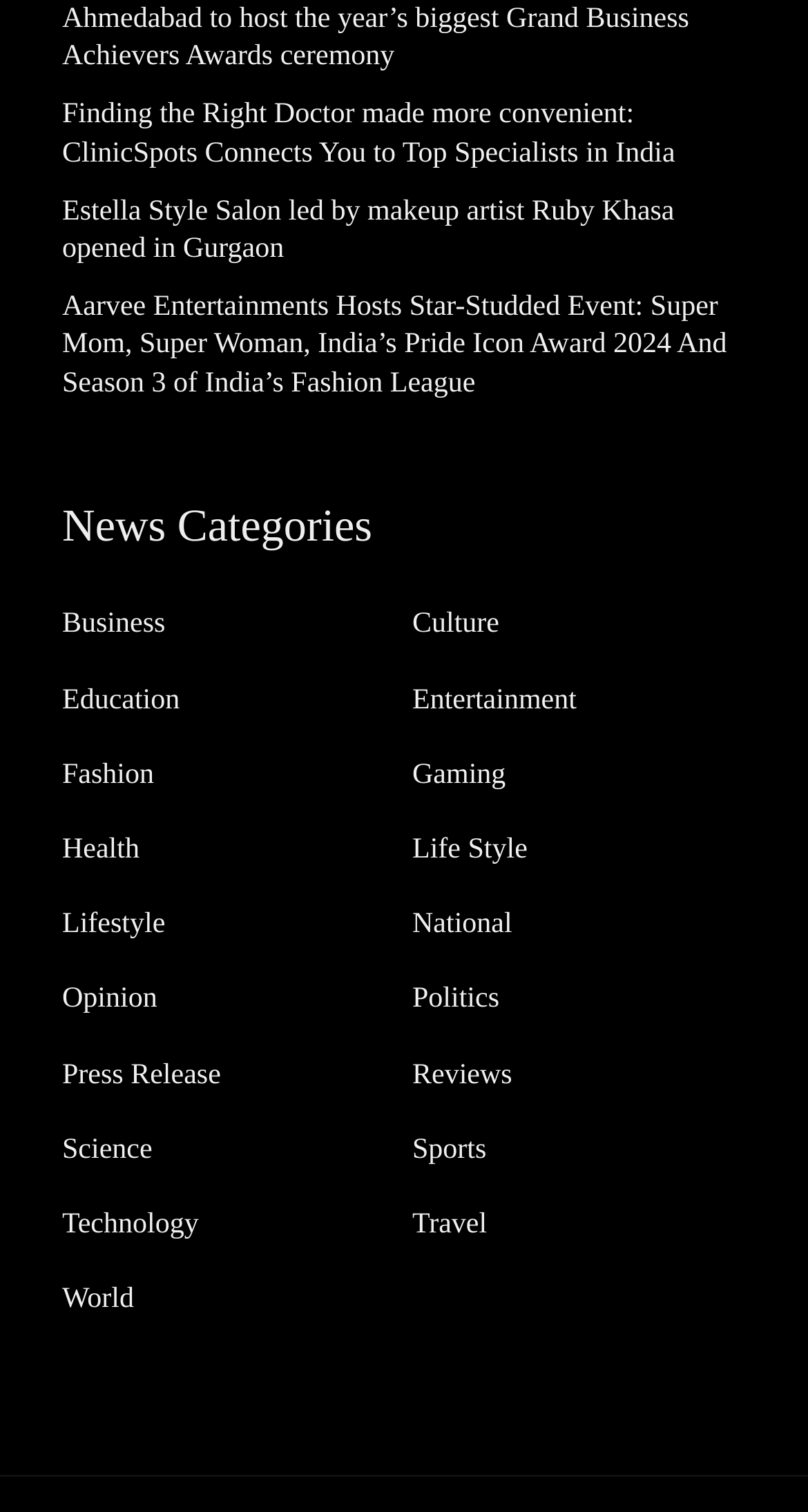Determine the bounding box coordinates of the clickable area required to perform the following instruction: "Visit the Boston College Law School website". The coordinates should be represented as four float numbers between 0 and 1: [left, top, right, bottom].

None